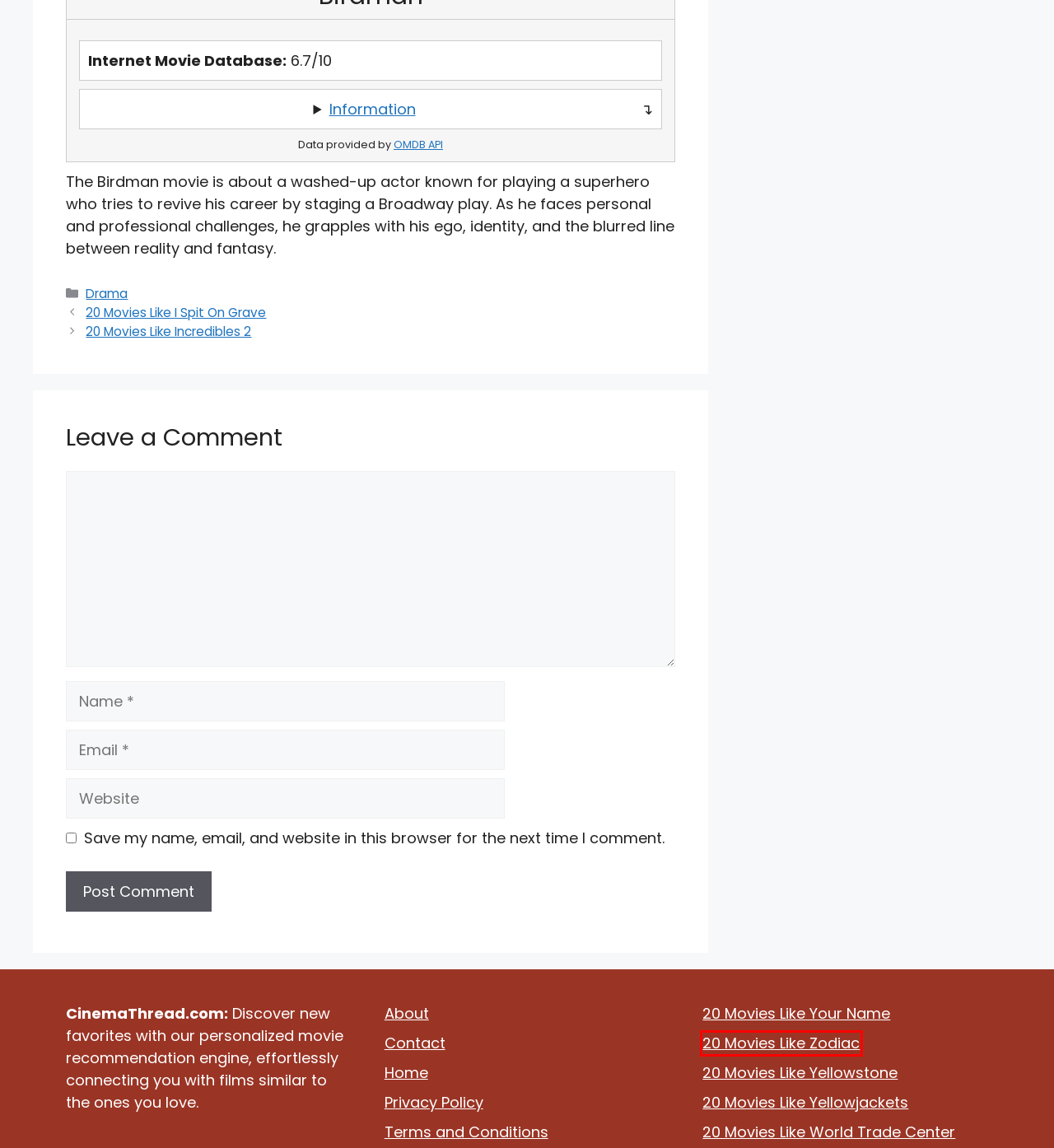A screenshot of a webpage is given, featuring a red bounding box around a UI element. Please choose the webpage description that best aligns with the new webpage after clicking the element in the bounding box. These are the descriptions:
A. 20 Movies Like Yellowstone - cinemathread.com
B. 20 Movies Like Incredibles 2 - cinemathread.com
C. 20 Movies Like Yellowjackets - cinemathread.com
D. 20 Movies Like Zodiac - cinemathread.com
E. 20 Movies Like Teacher Student Relationship - cinemathread.com
F. Contact - cinemathread.com
G. Drama - cinemathread.com
H. 20 Movies Like I Spit On Grave - cinemathread.com

D